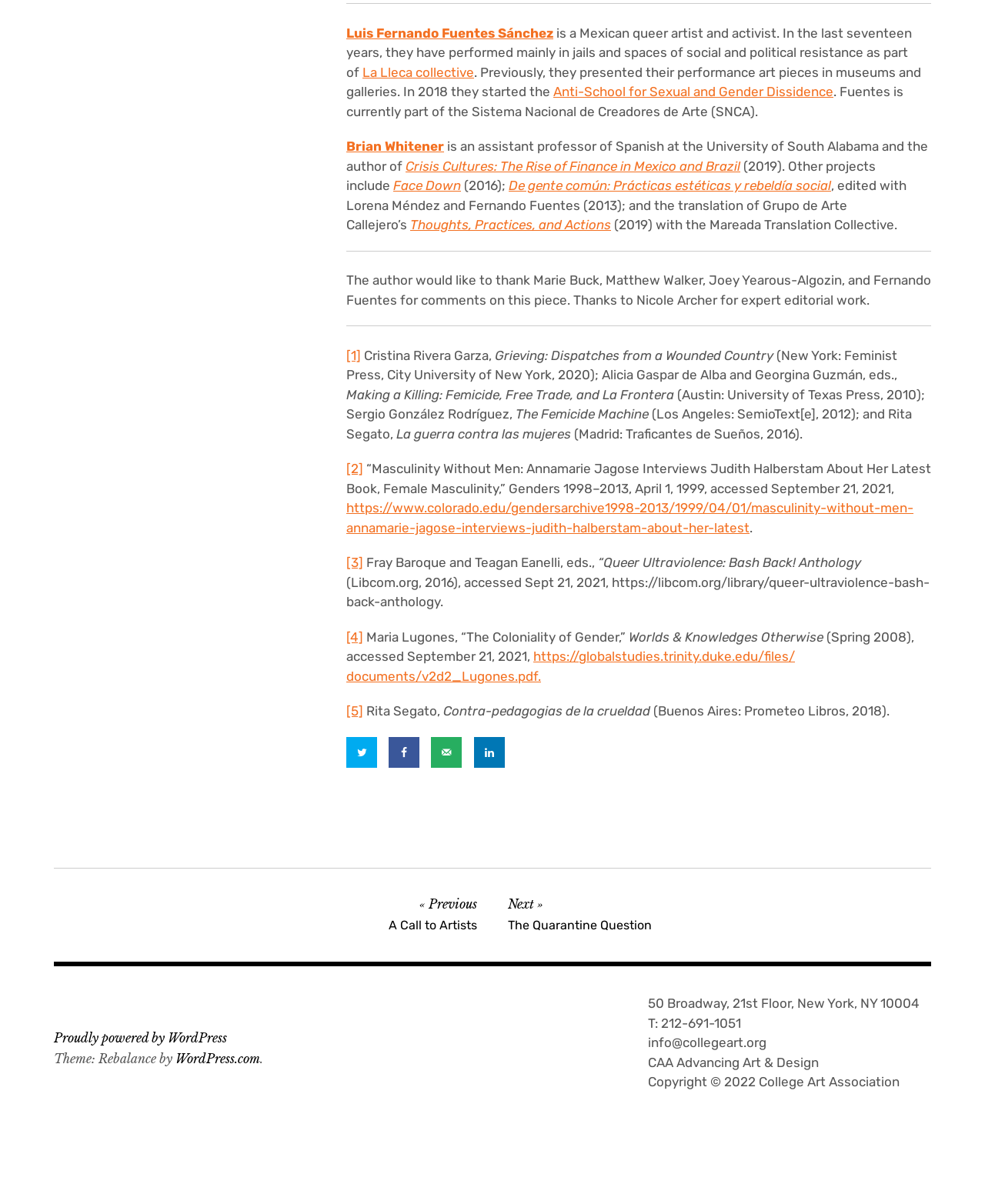Please find the bounding box coordinates of the element that needs to be clicked to perform the following instruction: "Visit the website of College Art Association". The bounding box coordinates should be four float numbers between 0 and 1, represented as [left, top, right, bottom].

[0.658, 0.876, 0.831, 0.889]